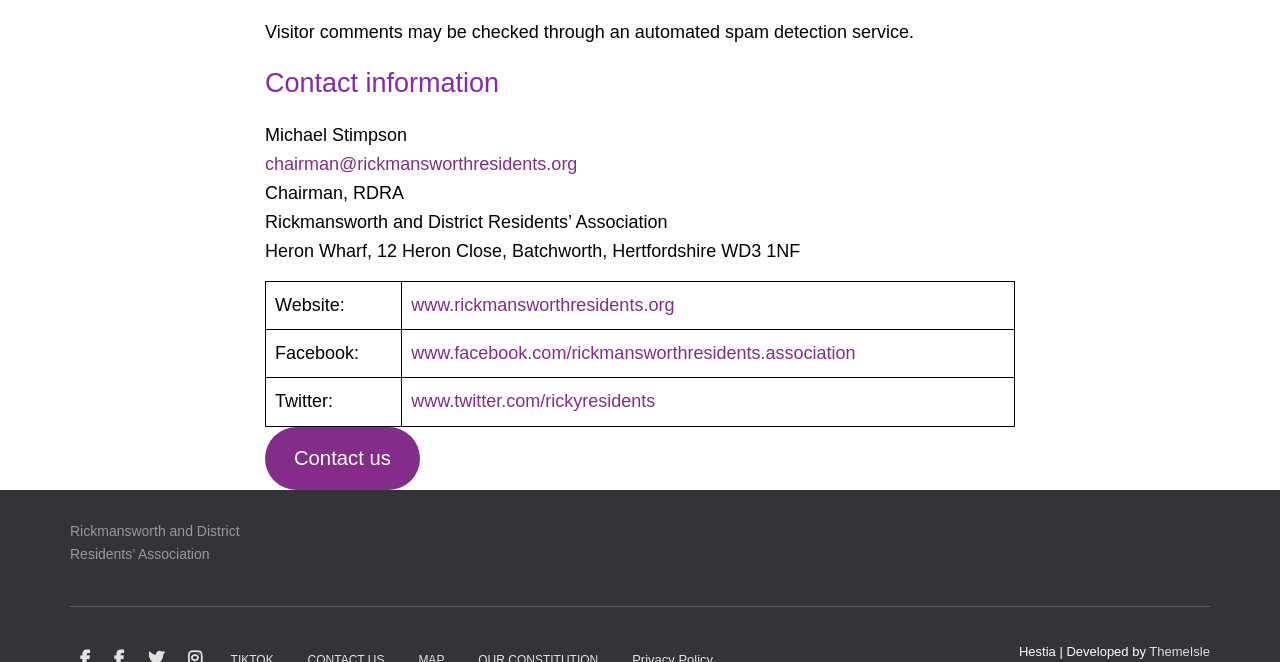Locate the bounding box of the UI element based on this description: "Contact us". Provide four float numbers between 0 and 1 as [left, top, right, bottom].

[0.207, 0.644, 0.328, 0.741]